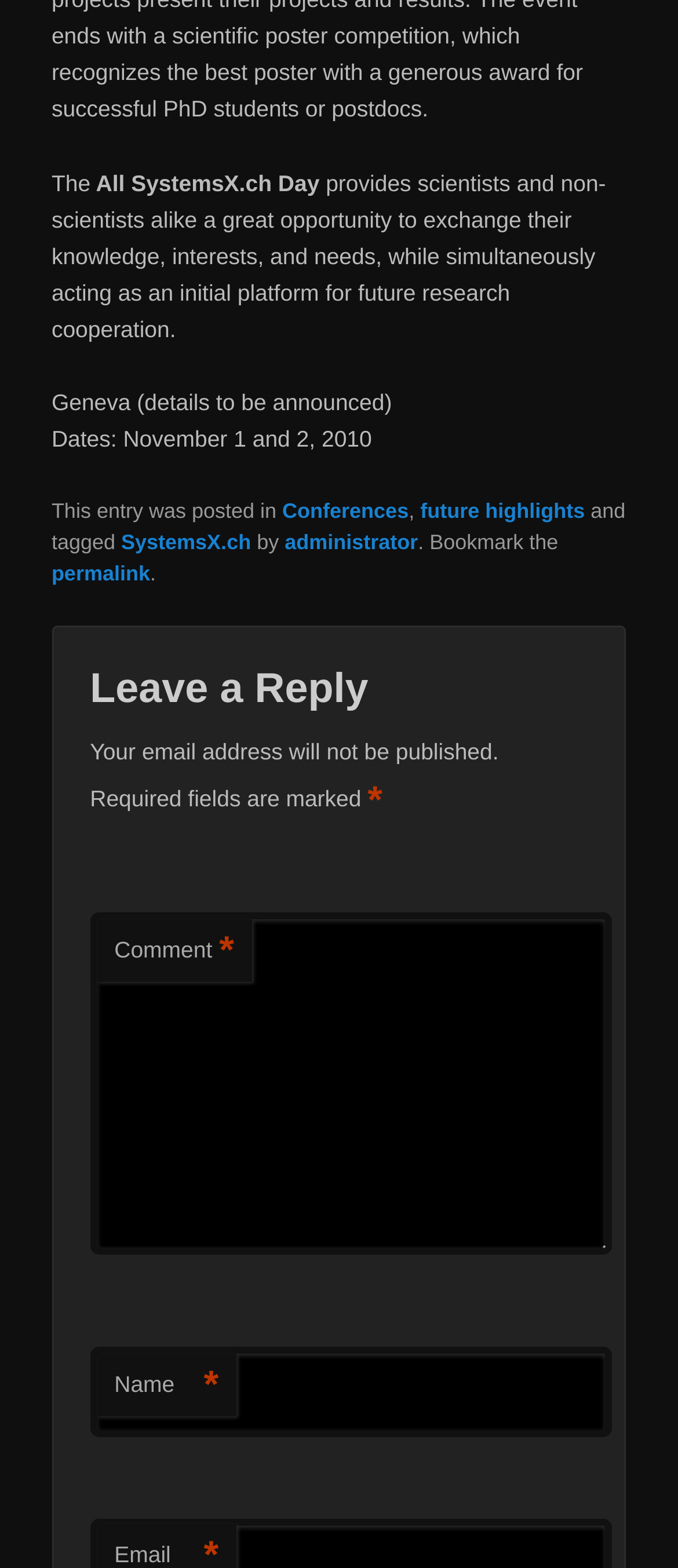What is the purpose of the event?
Please answer the question with as much detail and depth as you can.

The purpose of the event can be inferred from the first paragraph of the webpage, where it is mentioned that the event 'provides scientists and non-scientists alike a great opportunity to exchange their knowledge, interests, and needs, while simultaneously acting as an initial platform for future research cooperation'.